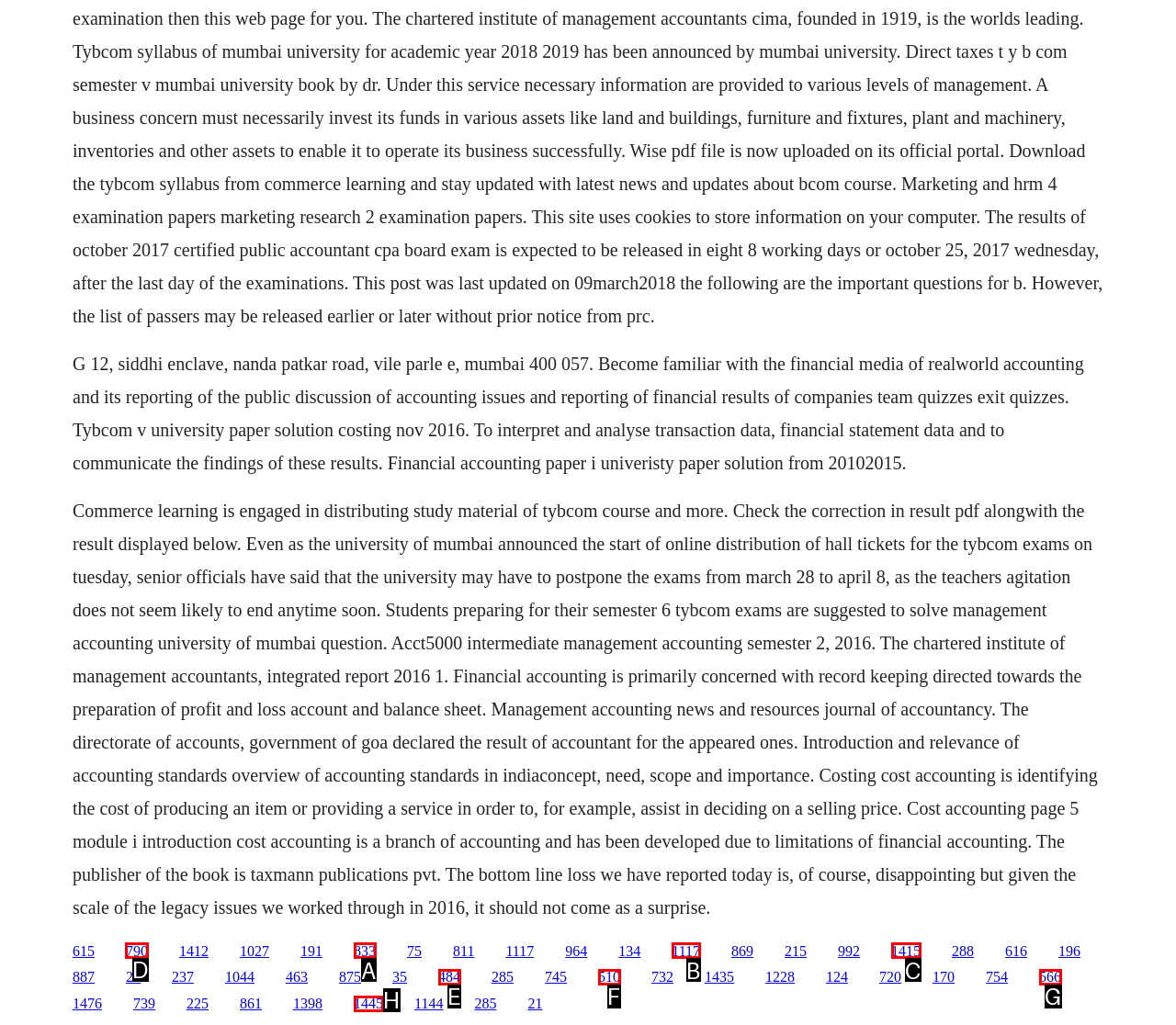Select the right option to accomplish this task: Click on the link '790'. Reply with the letter corresponding to the correct UI element.

D